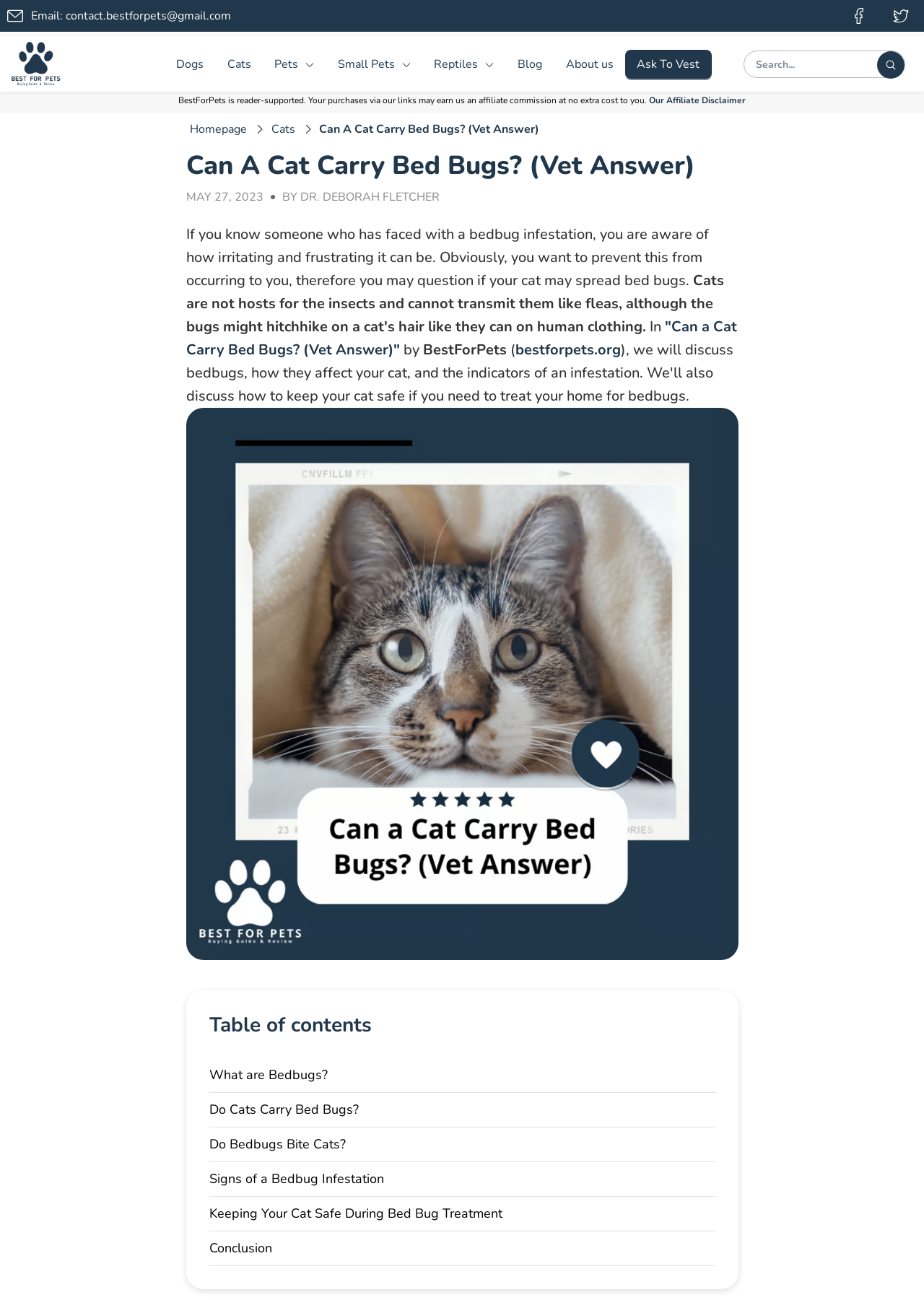Find the bounding box coordinates for the UI element whose description is: "Milk Cooling Tank". The coordinates should be four float numbers between 0 and 1, in the format [left, top, right, bottom].

None